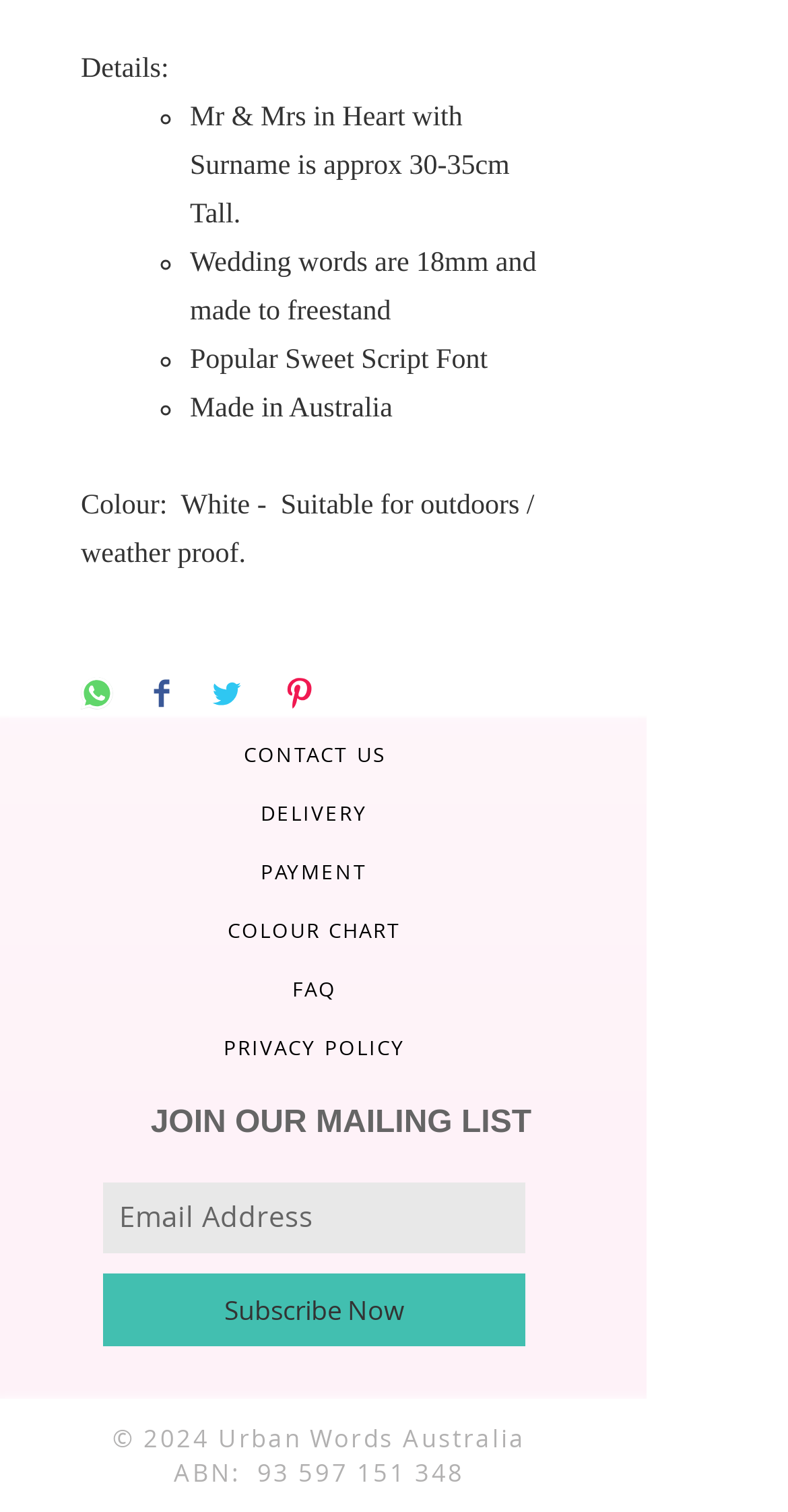Bounding box coordinates should be provided in the format (top-left x, top-left y, bottom-right x, bottom-right y) with all values between 0 and 1. Identify the bounding box for this UI element: 0 items Cart

None